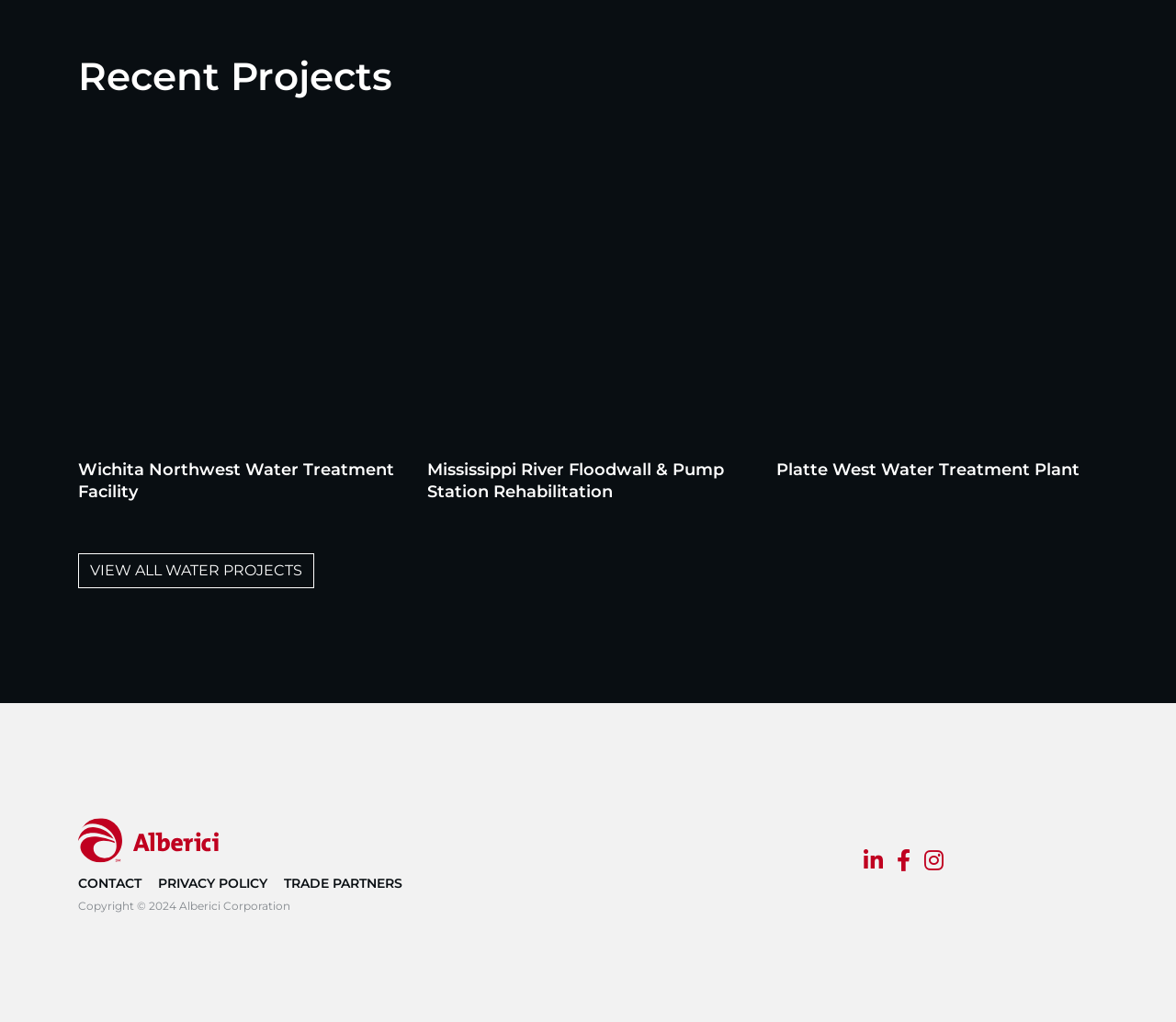Find and indicate the bounding box coordinates of the region you should select to follow the given instruction: "explore all water projects".

[0.066, 0.541, 0.267, 0.576]